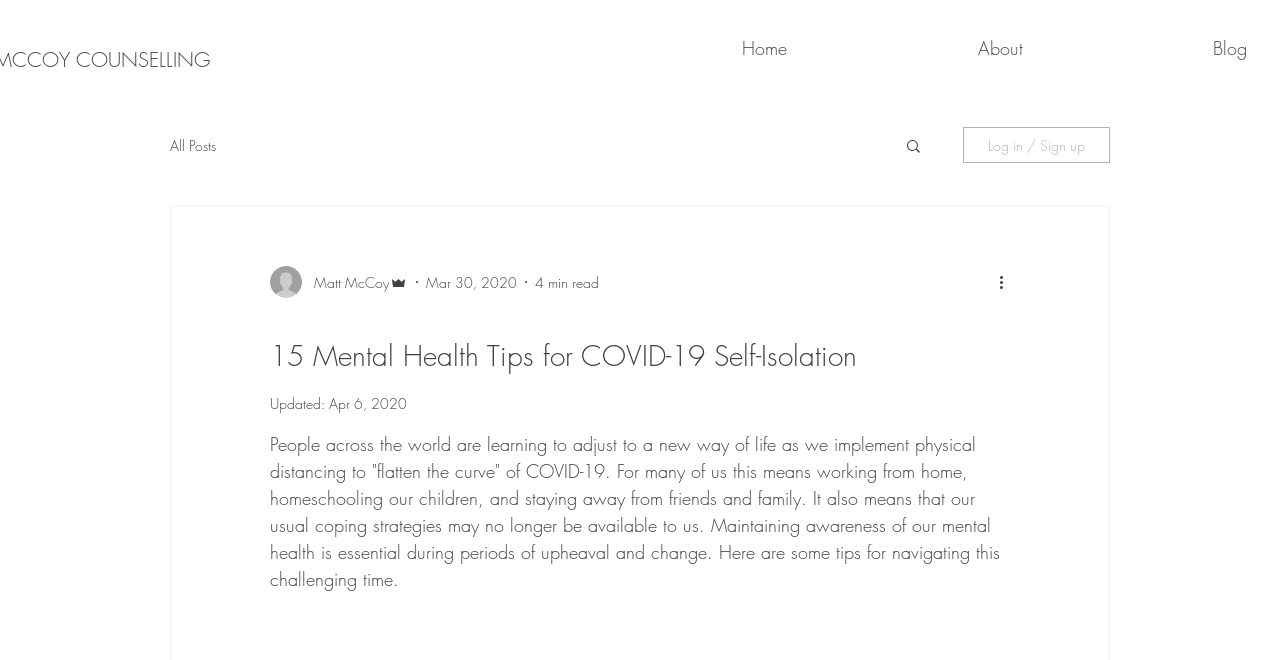Bounding box coordinates must be specified in the format (top-left x, top-left y, bottom-right x, bottom-right y). All values should be floating point numbers between 0 and 1. What are the bounding box coordinates of the UI element described as: Log in / Sign up

[0.752, 0.192, 0.867, 0.247]